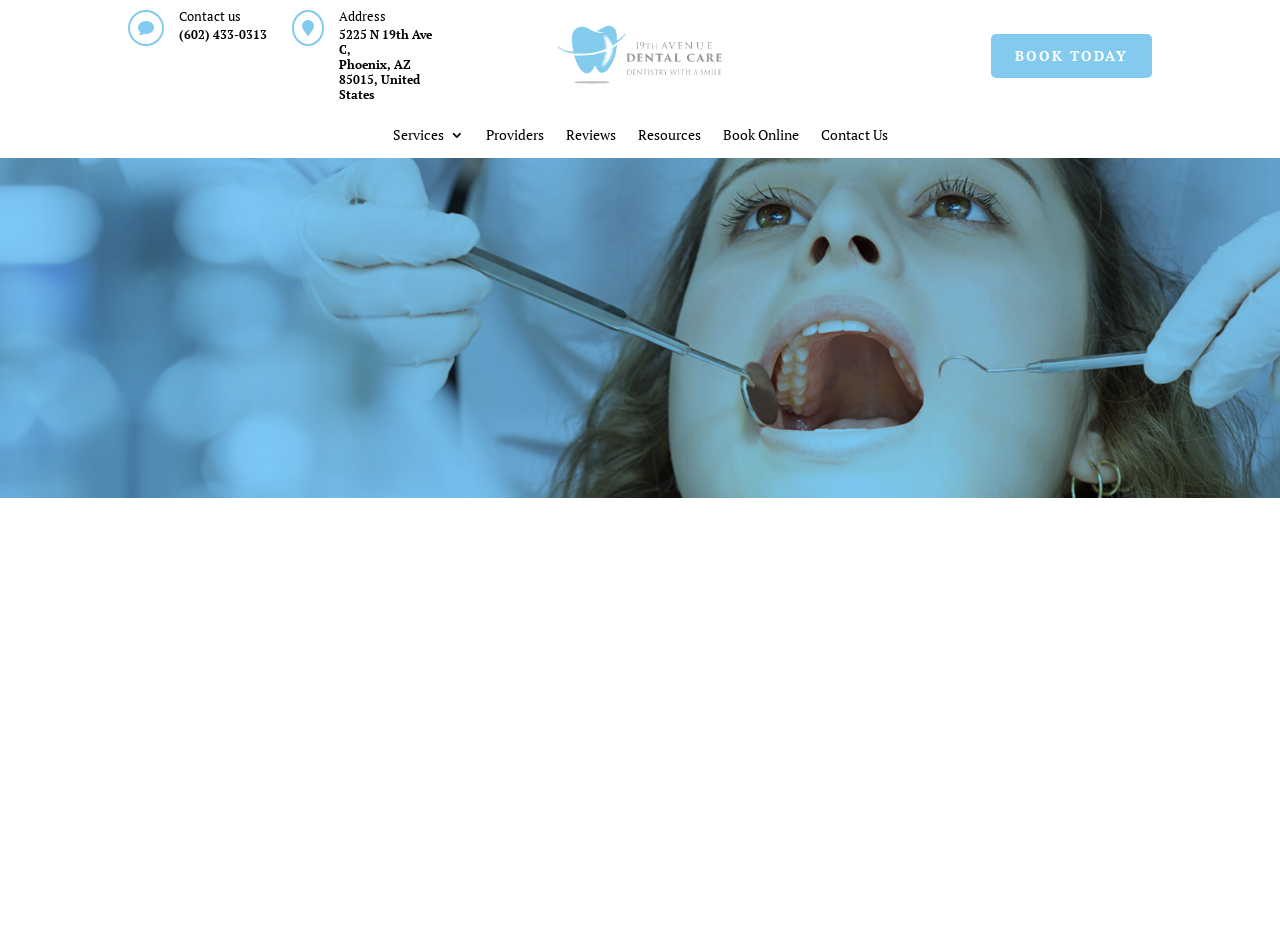Locate the bounding box coordinates of the clickable part needed for the task: "Click Dental Implants".

[0.1, 0.909, 0.212, 0.935]